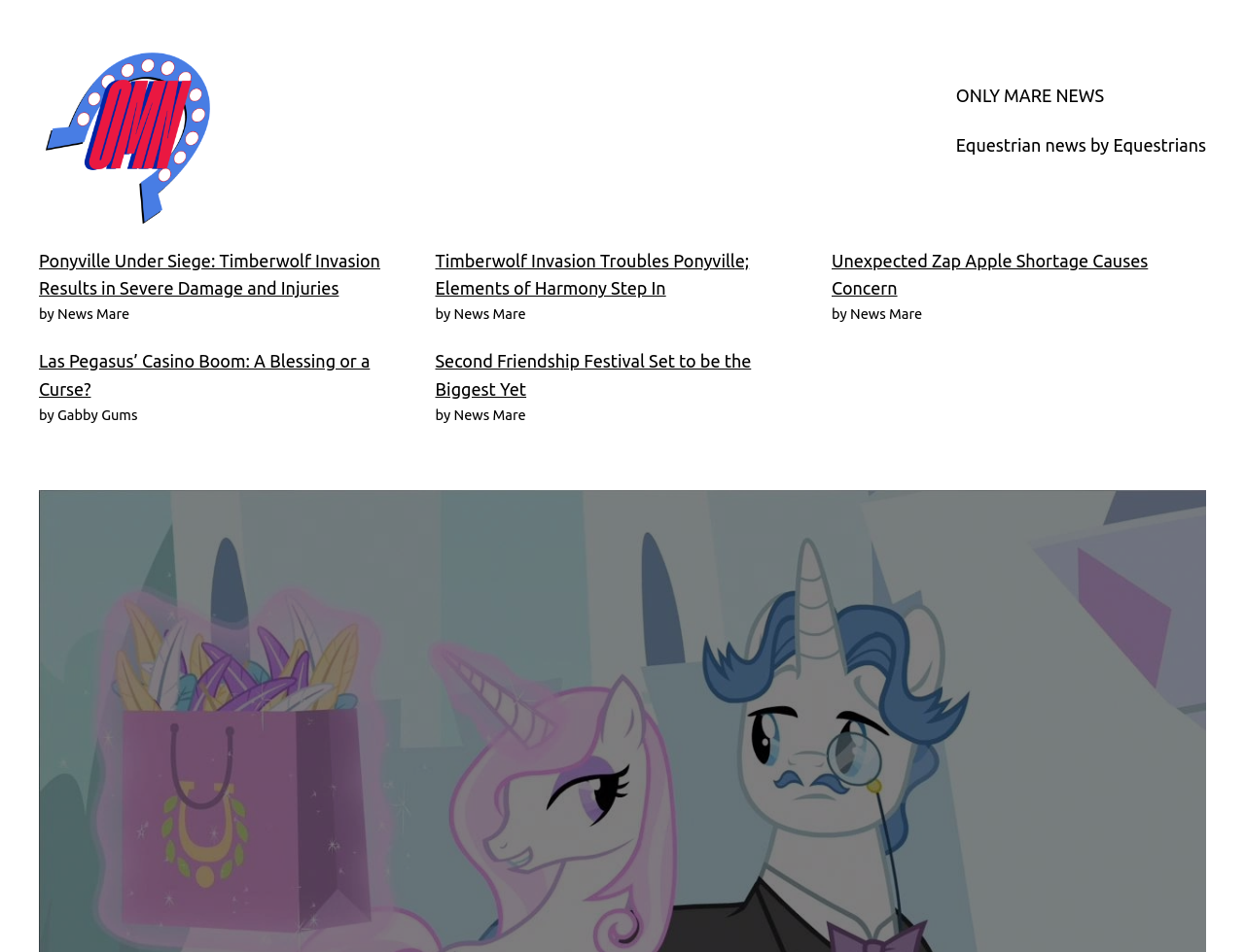Present a detailed account of what is displayed on the webpage.

The webpage appears to be a news website focused on equestrian news, with the title "Fleur de Lis Breaks Silence, Delivers Apology on Behalf of Fancy Pants – Only Mare News" at the top. 

At the top left, there is a link and an image, both labeled "Only Mare News", which likely serves as the website's logo. 

To the right of the logo, there is a large heading "ONLY MARE NEWS" followed by a static text "Equestrian news by Equestrians". 

Below the logo, there are four news article links arranged in two rows. The first row contains three links: "Ponyville Under Siege: Timberwolf Invasion Results in Severe Damage and Injuries" on the left, "Timberwolf Invasion Troubles Ponyville; Elements of Harmony Step In" in the middle, and "Unexpected Zap Apple Shortage Causes Concern" on the right. 

The second row also contains three links: "Las Pegasus’ Casino Boom: A Blessing or a Curse?" on the left, "Second Friendship Festival Set to be the Biggest Yet" in the middle. 

Each news article link has a corresponding author name displayed below it, with "by News Mare" accompanying two articles and "by Gabby Gums" accompanying one article.